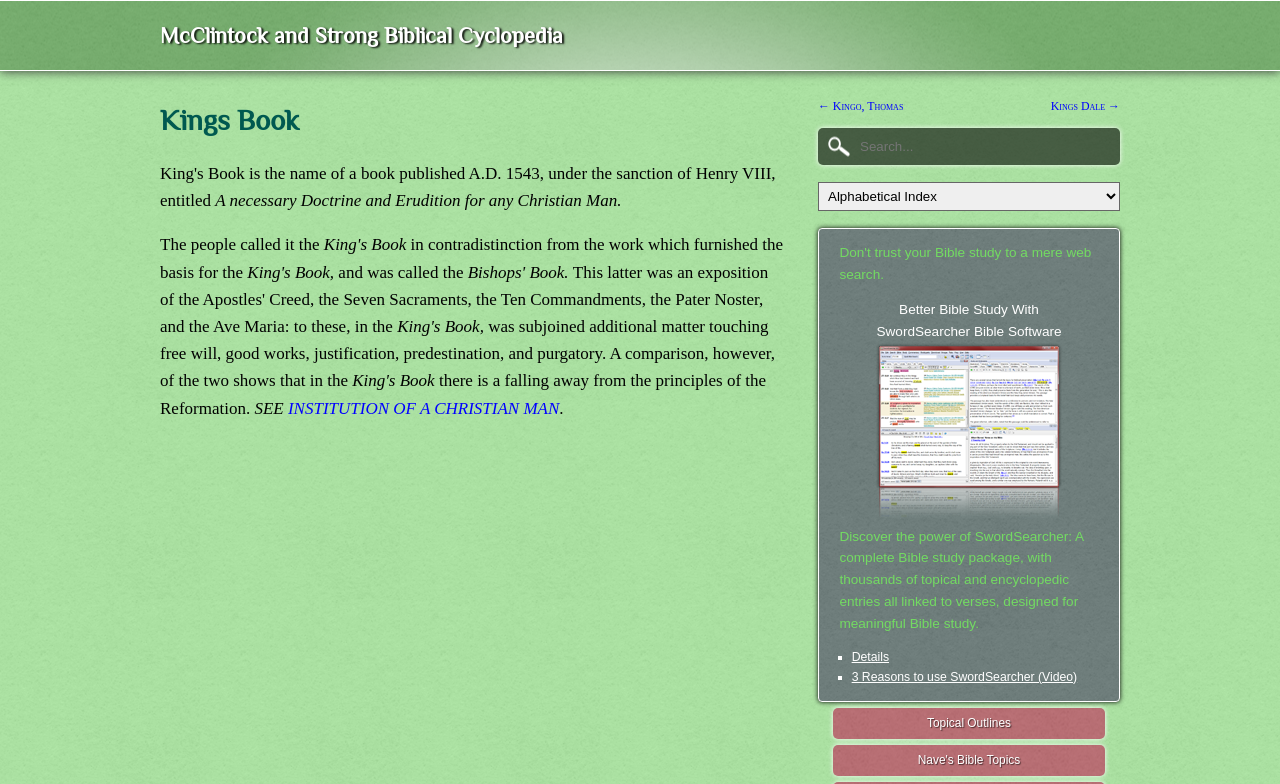Provide the bounding box coordinates of the HTML element described by the text: "Nave's Bible Topics".

[0.651, 0.95, 0.863, 0.989]